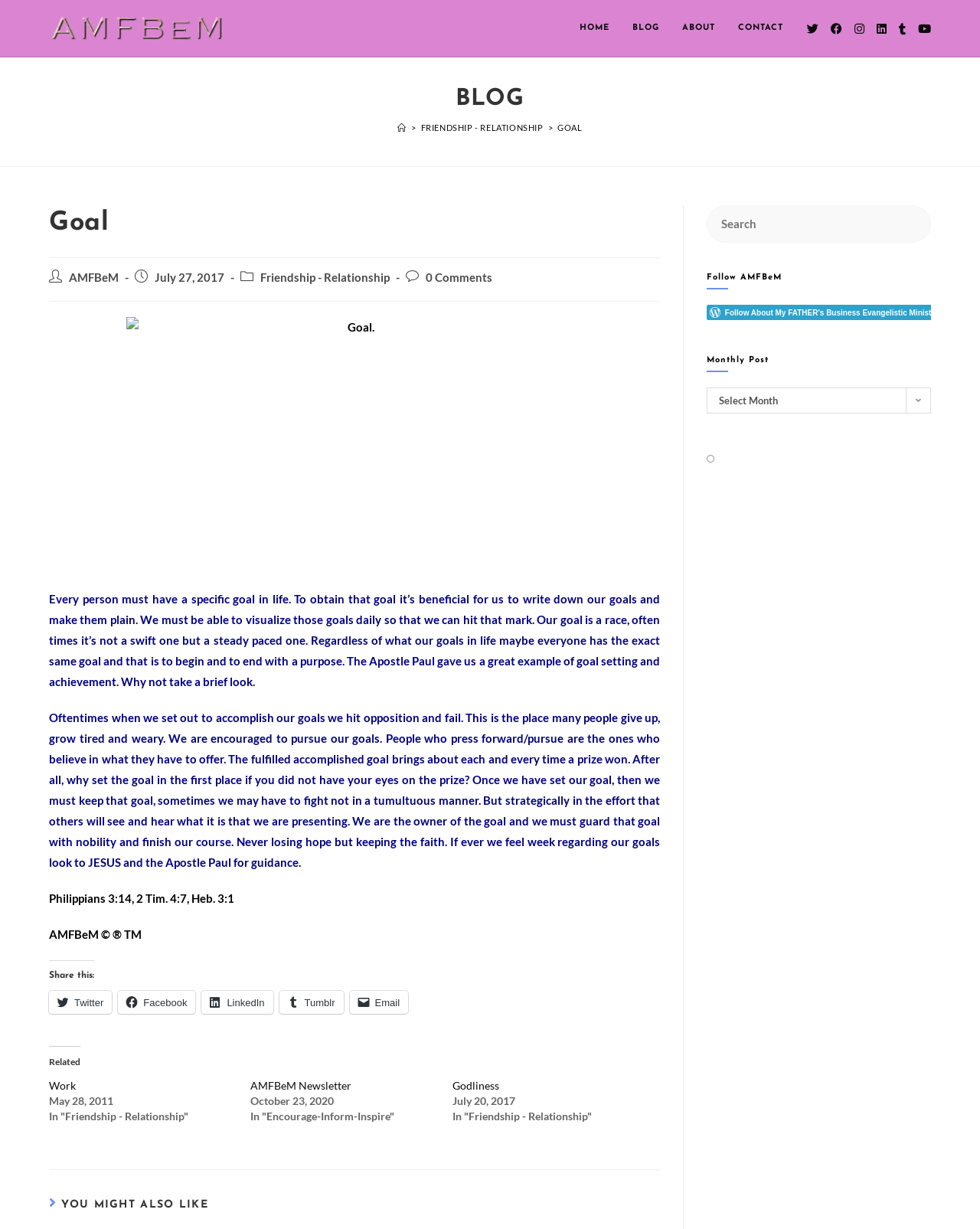Please identify the bounding box coordinates of where to click in order to follow the instruction: "Follow AMFBeM".

[0.721, 0.222, 0.95, 0.236]